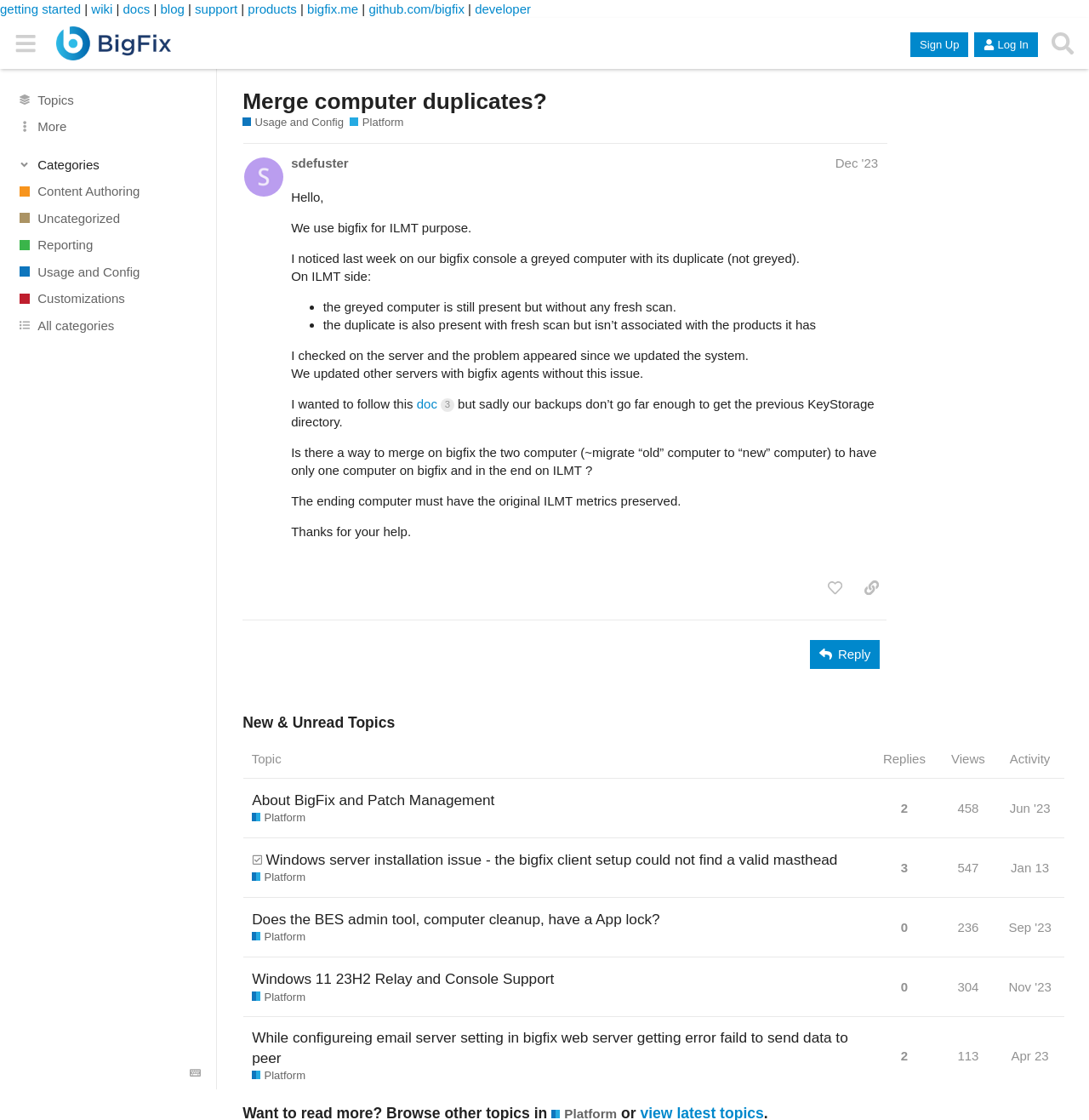What is the purpose of the 'Reply' button?
Answer the question with just one word or phrase using the image.

To reply to the post